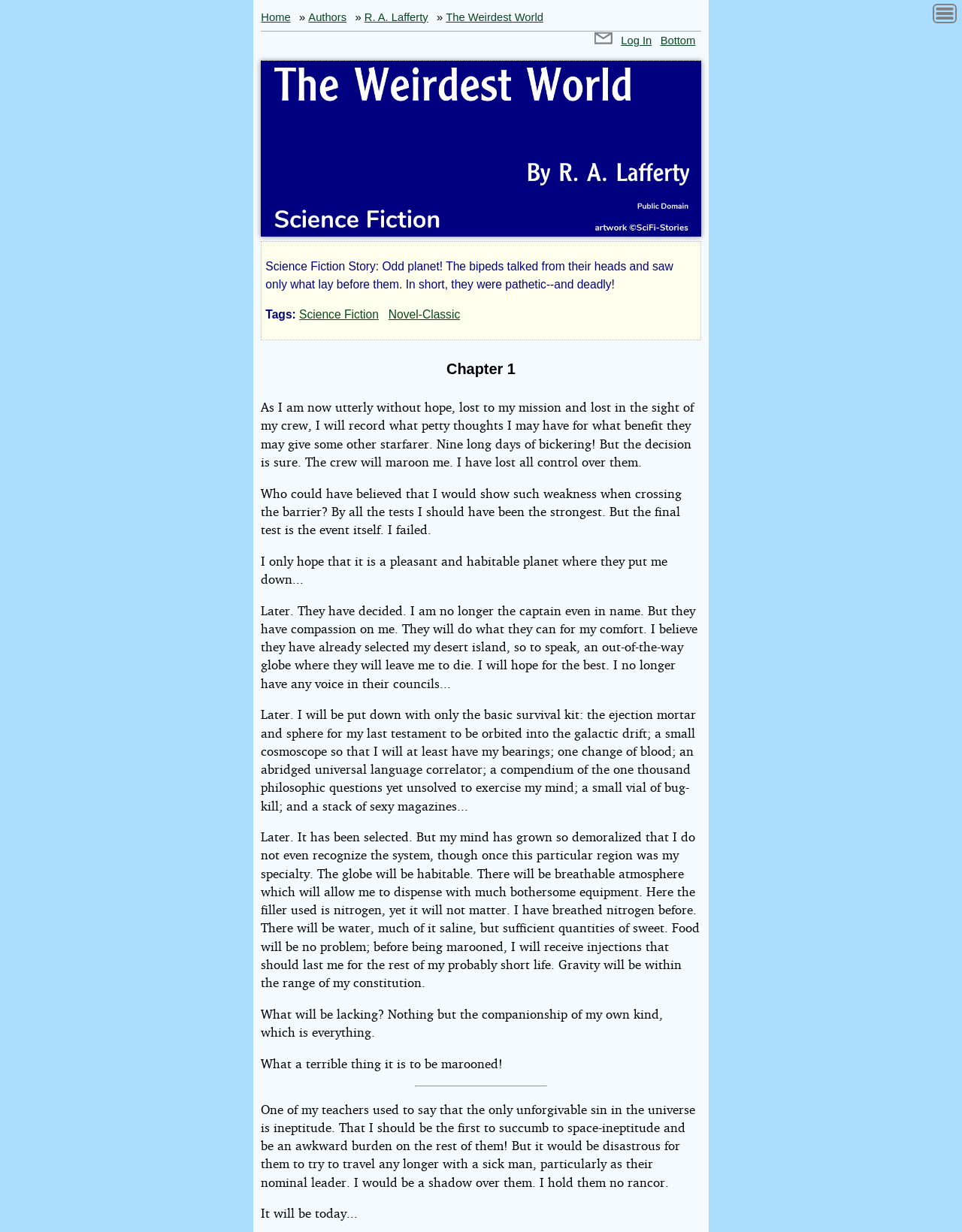Identify the bounding box coordinates of the region that should be clicked to execute the following instruction: "Log In to the website".

[0.646, 0.025, 0.678, 0.04]